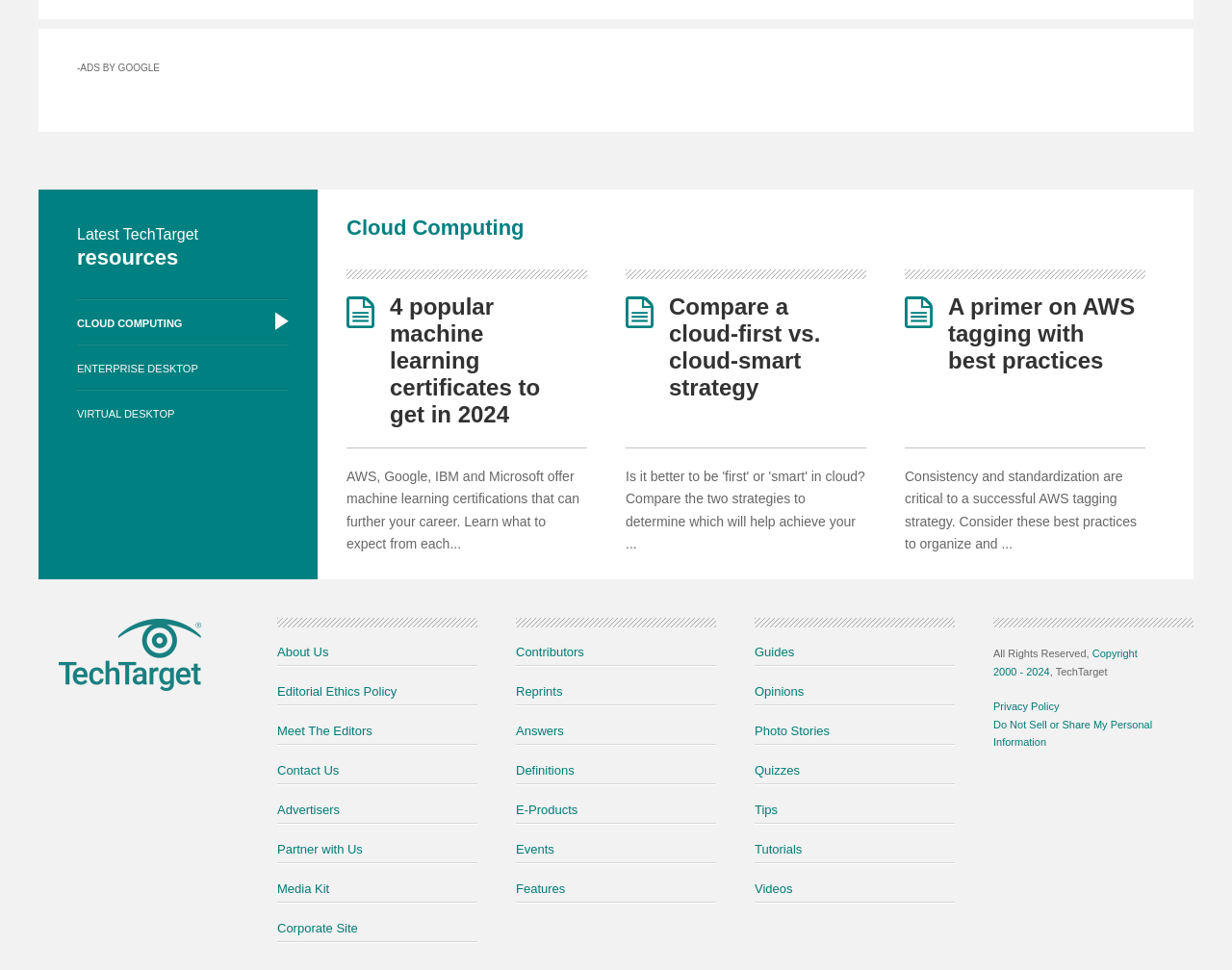What is the topic of the article with the link '4 popular machine learning certificates to get in 2024'?
Refer to the screenshot and answer in one word or phrase.

Machine learning certifications